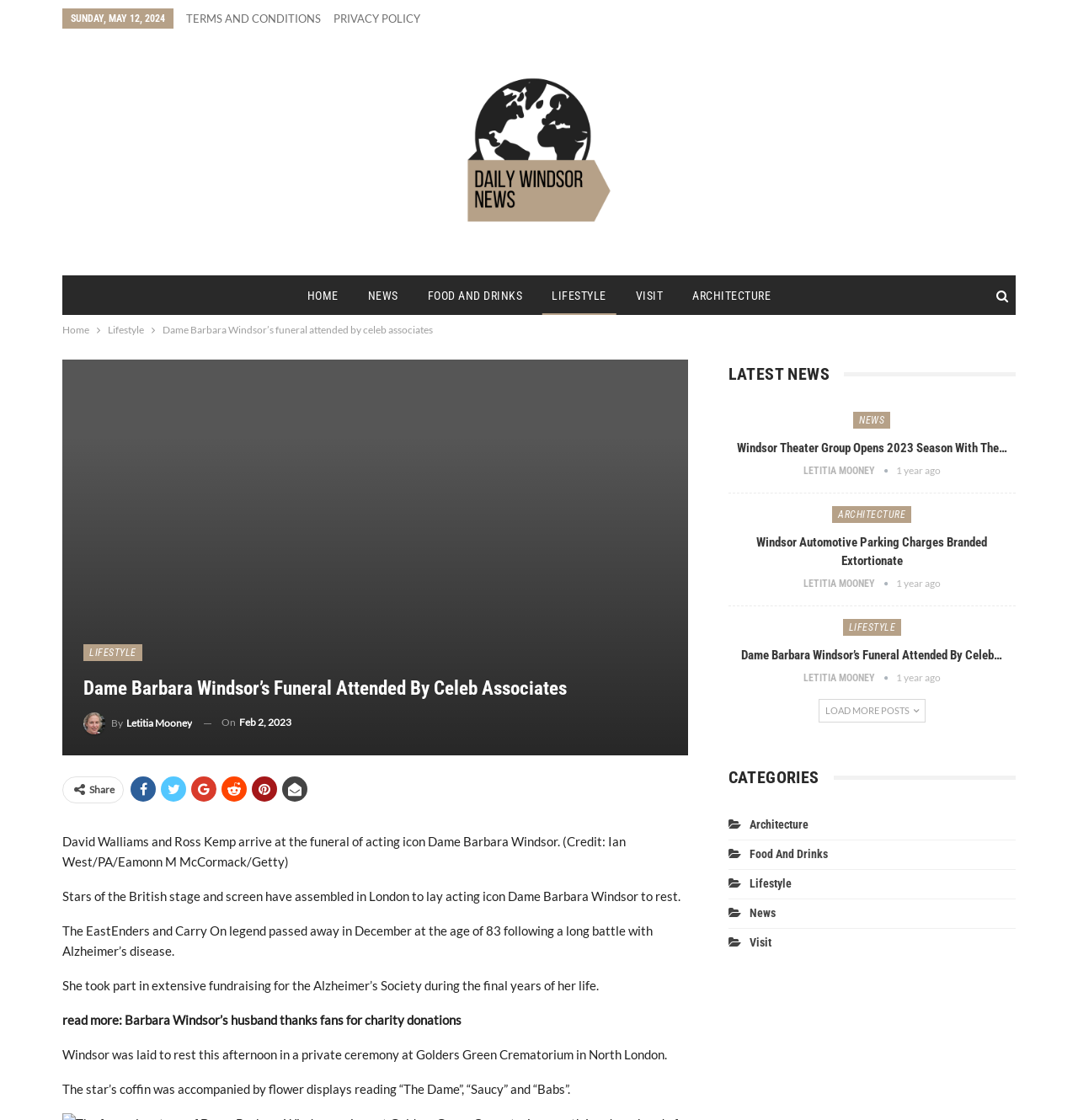Identify the first-level heading on the webpage and generate its text content.

Dame Barbara Windsor’s Funeral Attended By Celeb Associates